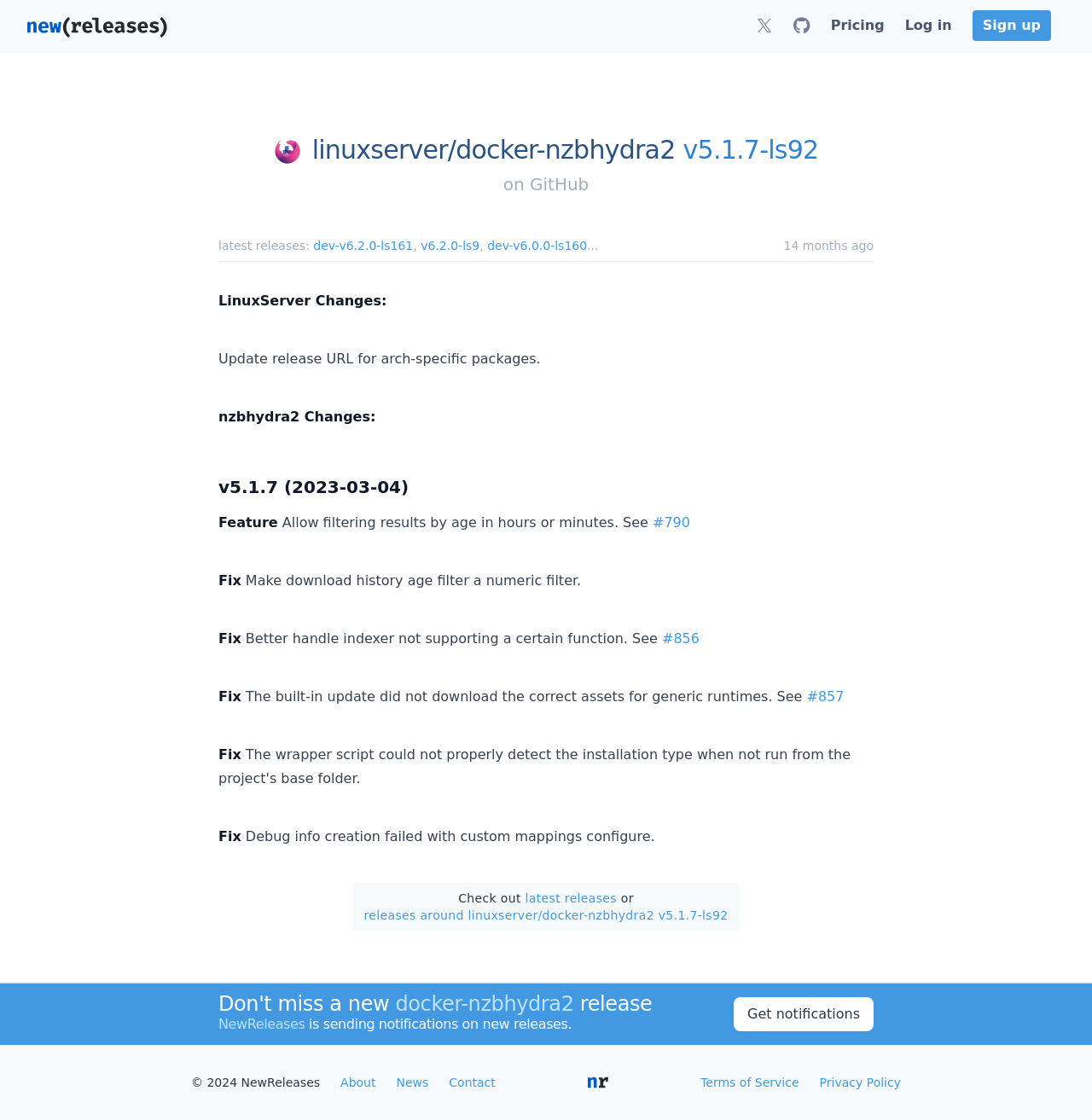How many links are there in the 'latest releases' section?
Provide a detailed answer to the question, using the image to inform your response.

I counted the links in the 'latest releases' section, which are 'dev-v6.2.0-ls161', 'v6.2.0-ls9', 'dev-v6.0.0-ls160', and the '...' link, so there are 4 links in total.